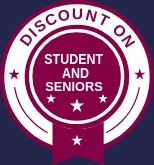What is the purpose of the ribbon-like element?
Answer the question using a single word or phrase, according to the image.

Indicating recognition or special offer